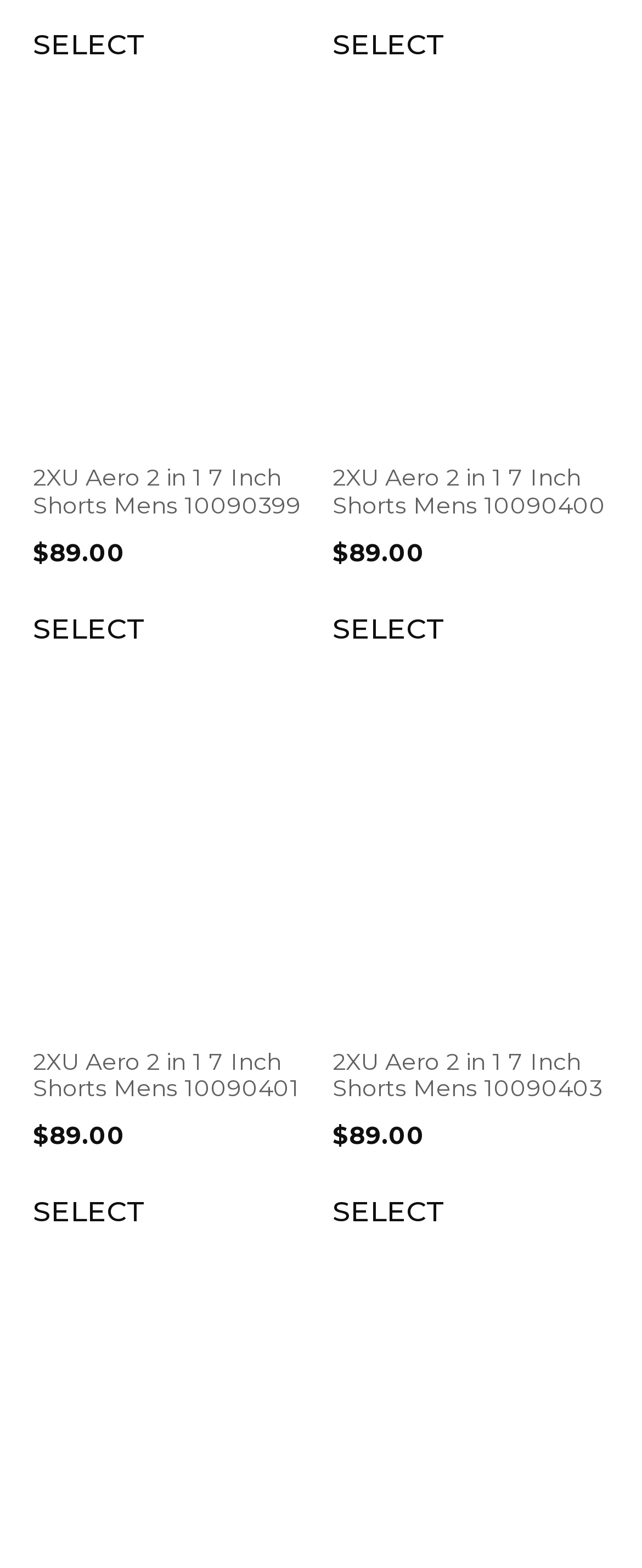Refer to the image and offer a detailed explanation in response to the question: What is the price of the 2XU Aero 2 in 1 7 Inch Shorts Mens 10090399?

I found the price of the 2XU Aero 2 in 1 7 Inch Shorts Mens 10090399 by looking at the link with the heading '2XU Aero 2 in 1 7 Inch Shorts Mens 10090399'. The price is listed as $89.00.